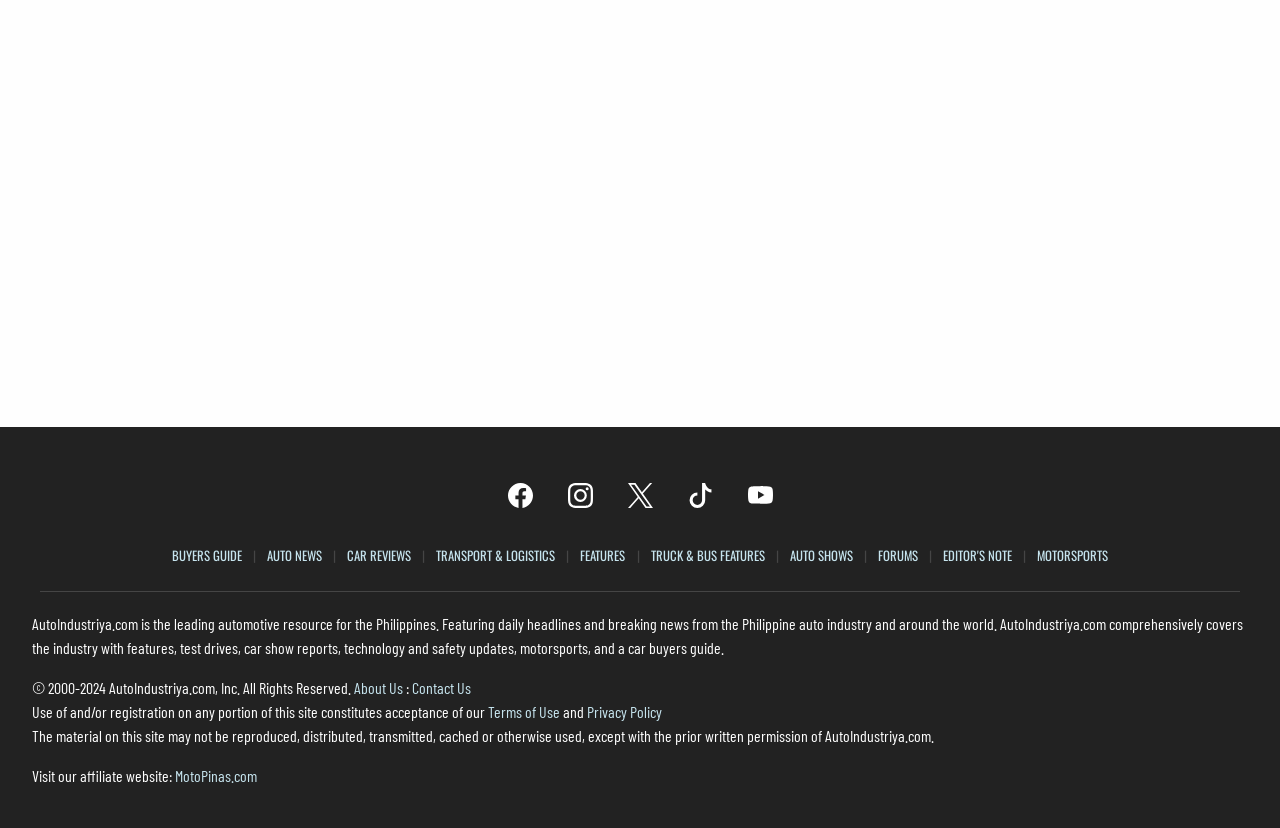Determine the bounding box coordinates of the clickable element to complete this instruction: "Follow us on Facebook". Provide the coordinates in the format of four float numbers between 0 and 1, [left, top, right, bottom].

[0.39, 0.604, 0.422, 0.627]